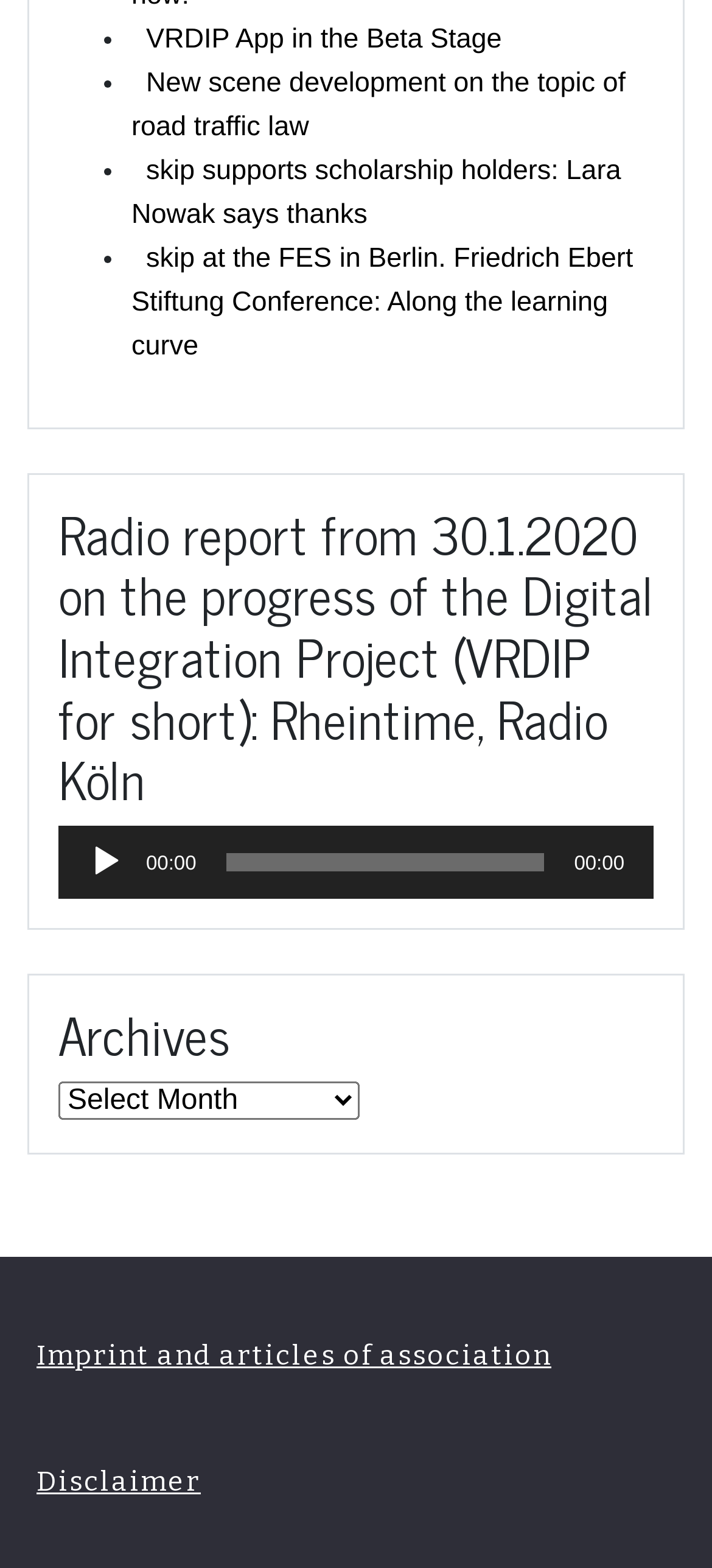What is the purpose of the slider in the audio player?
Based on the image, provide your answer in one word or phrase.

Time Slider